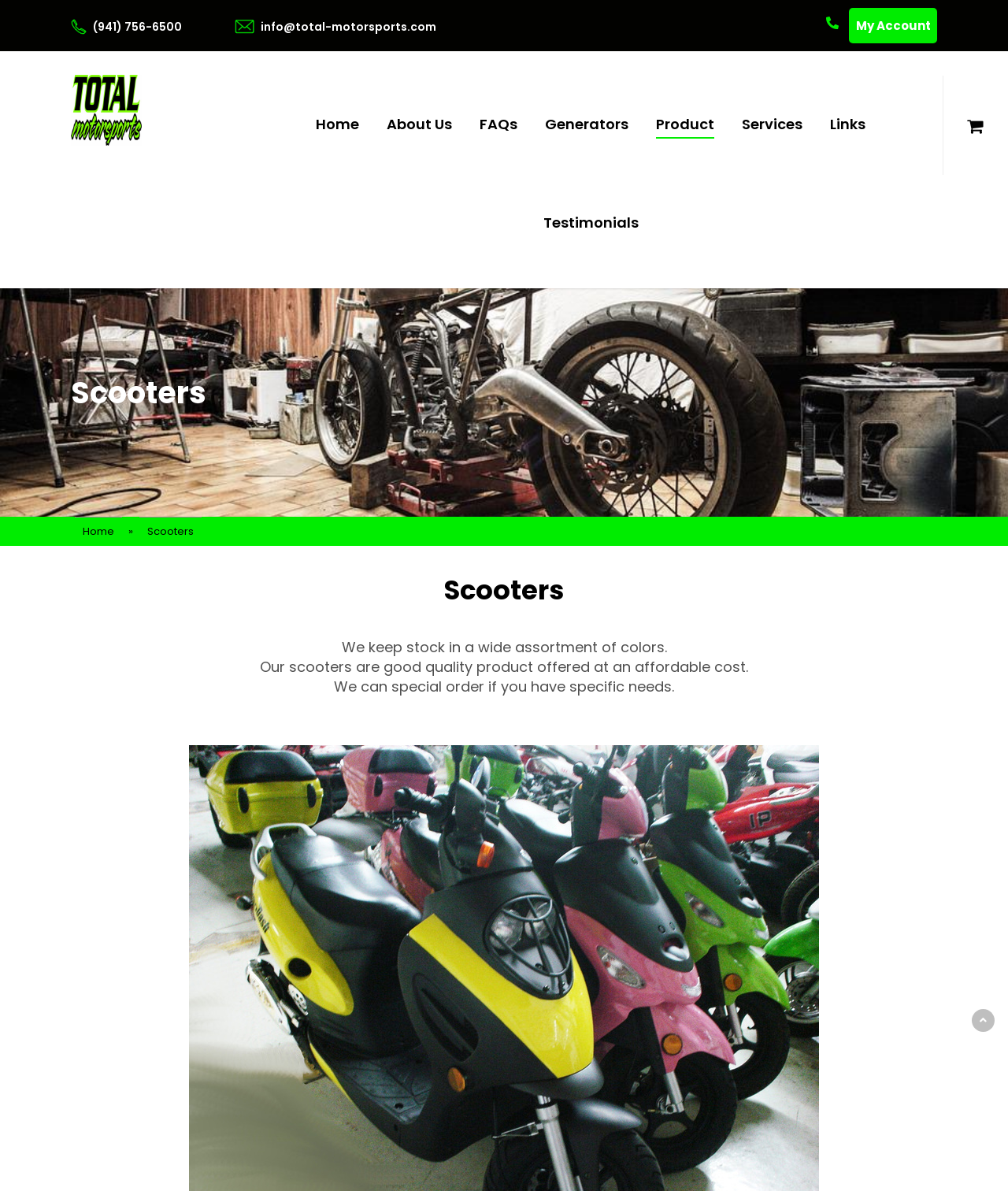Can Total Motor Sports special order products?
Refer to the screenshot and respond with a concise word or phrase.

Yes